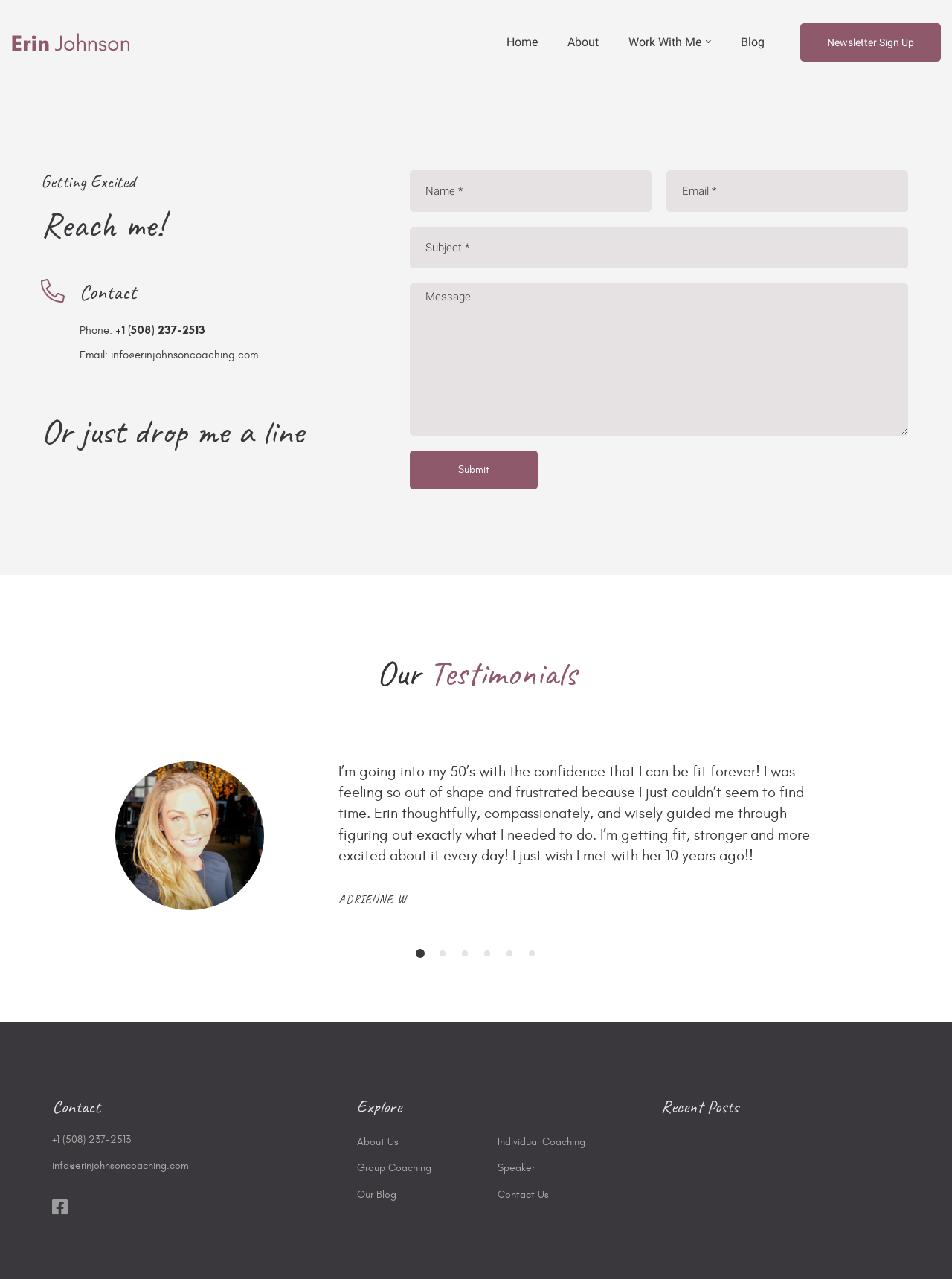Please specify the bounding box coordinates of the clickable region necessary for completing the following instruction: "Click the 'Work With Me' link". The coordinates must consist of four float numbers between 0 and 1, i.e., [left, top, right, bottom].

[0.646, 0.01, 0.761, 0.057]